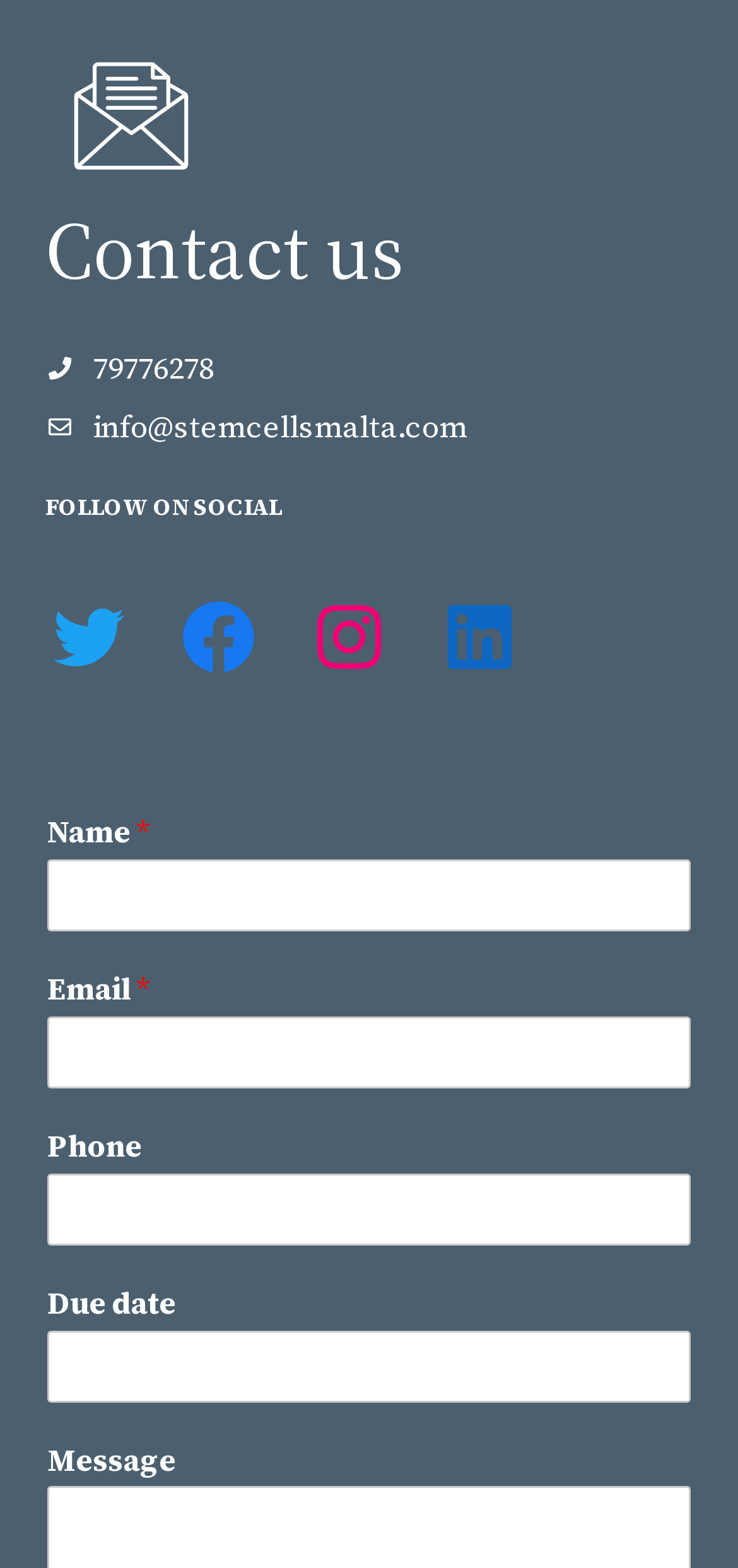What is the phone number?
Answer the question in a detailed and comprehensive manner.

The phone number can be found on the webpage, specifically in the 'Contact us' section, where it is displayed as '79776278'.